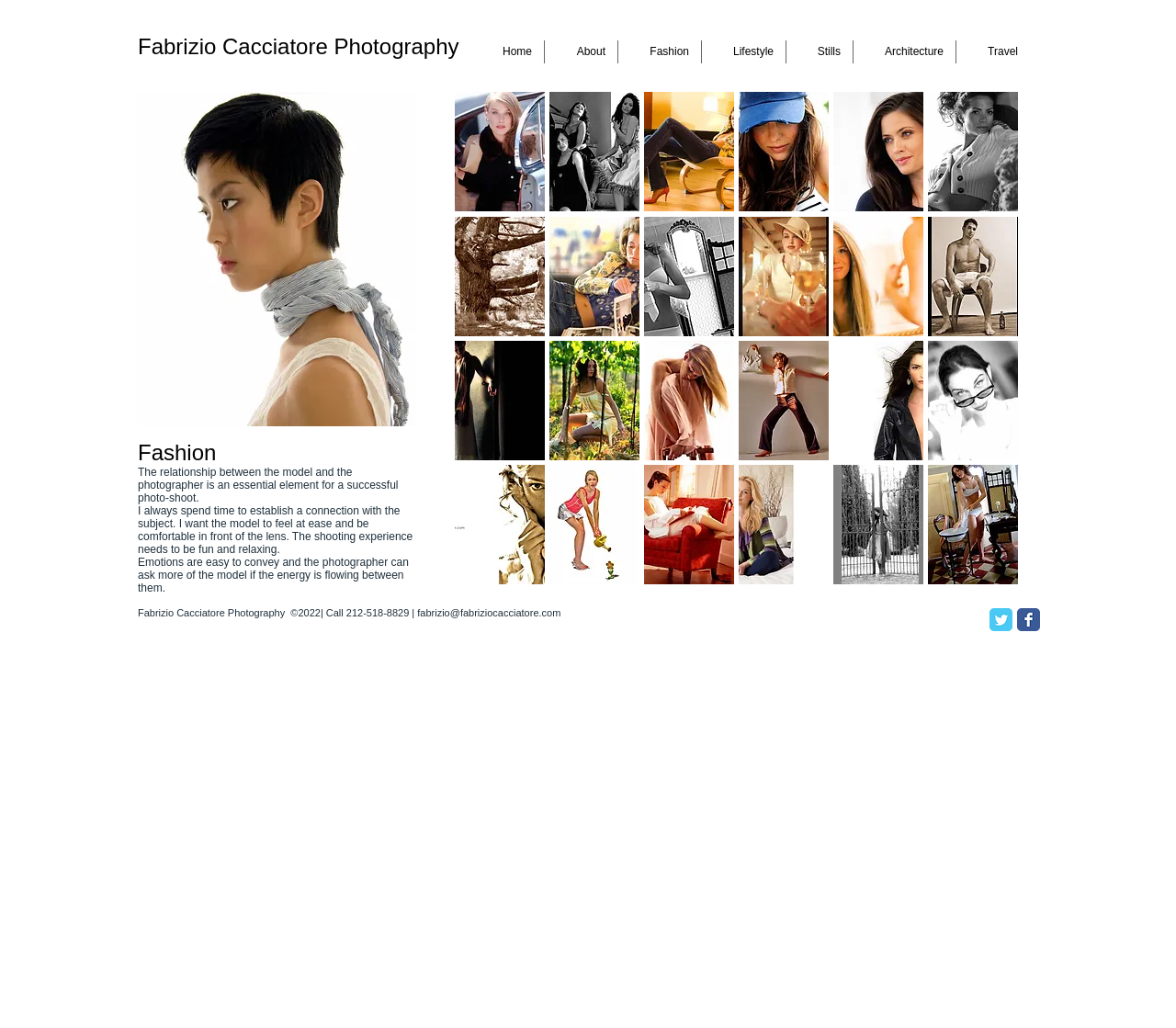Can you find the bounding box coordinates for the element that needs to be clicked to execute this instruction: "Click on the 'previous' button"? The coordinates should be given as four float numbers between 0 and 1, i.e., [left, top, right, bottom].

[0.402, 0.316, 0.438, 0.374]